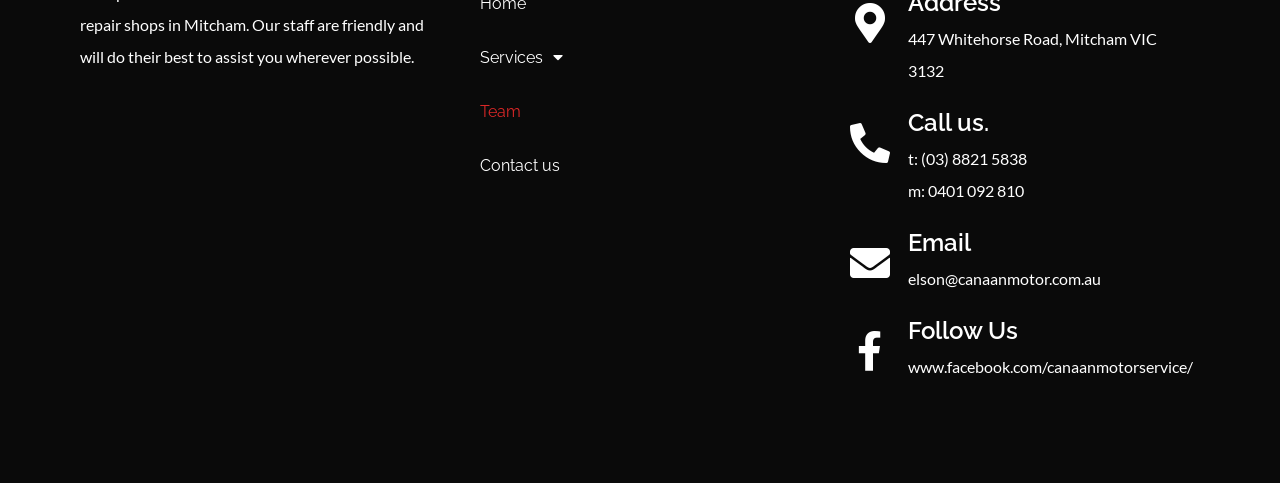Give a concise answer of one word or phrase to the question: 
What is the phone number of Canaan Motor Service?

(03) 8821 5838